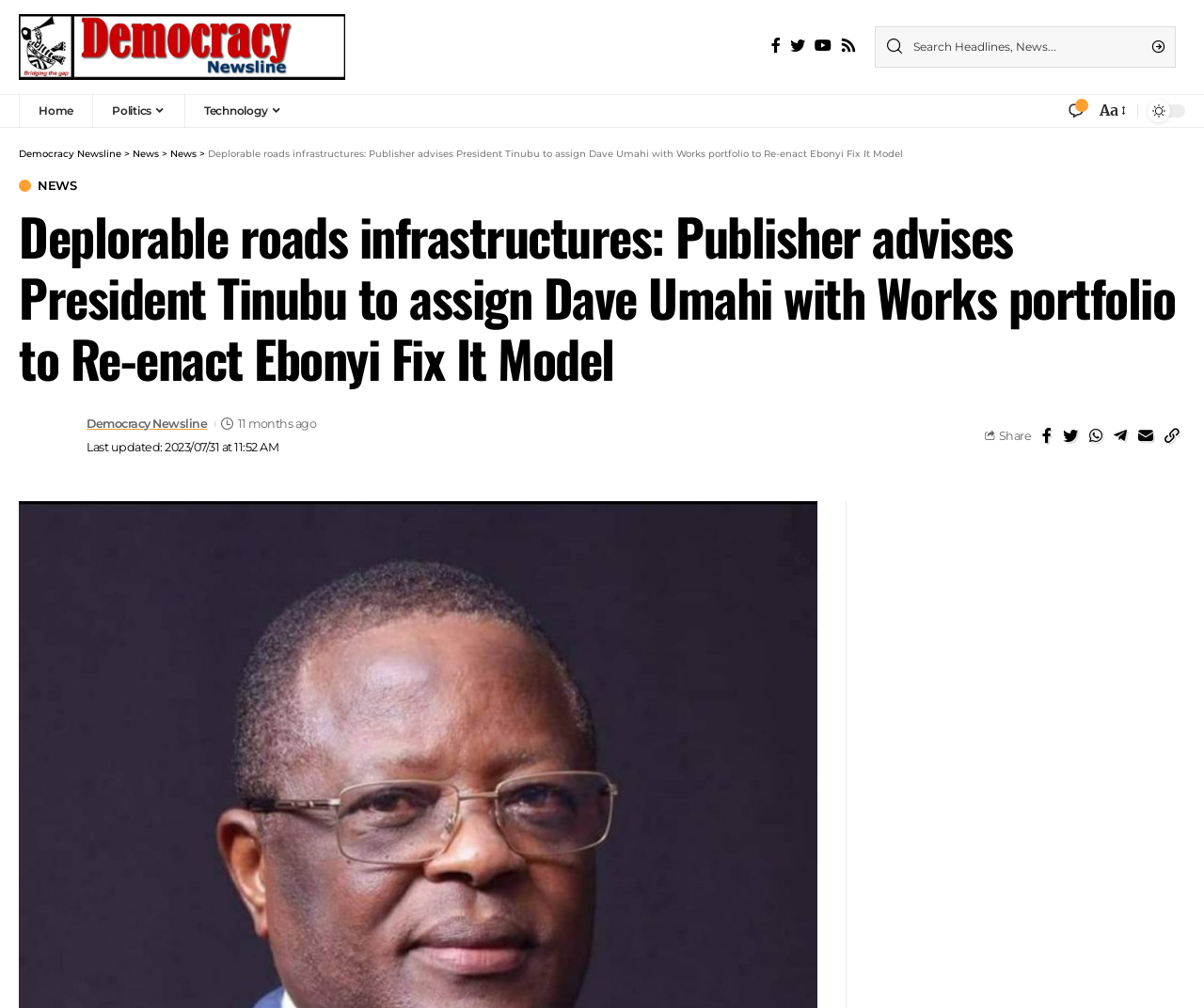Bounding box coordinates are to be given in the format (top-left x, top-left y, bottom-right x, bottom-right y). All values must be floating point numbers between 0 and 1. Provide the bounding box coordinate for the UI element described as: name="s" placeholder="Search Headlines, News..."

[0.759, 0.027, 0.948, 0.066]